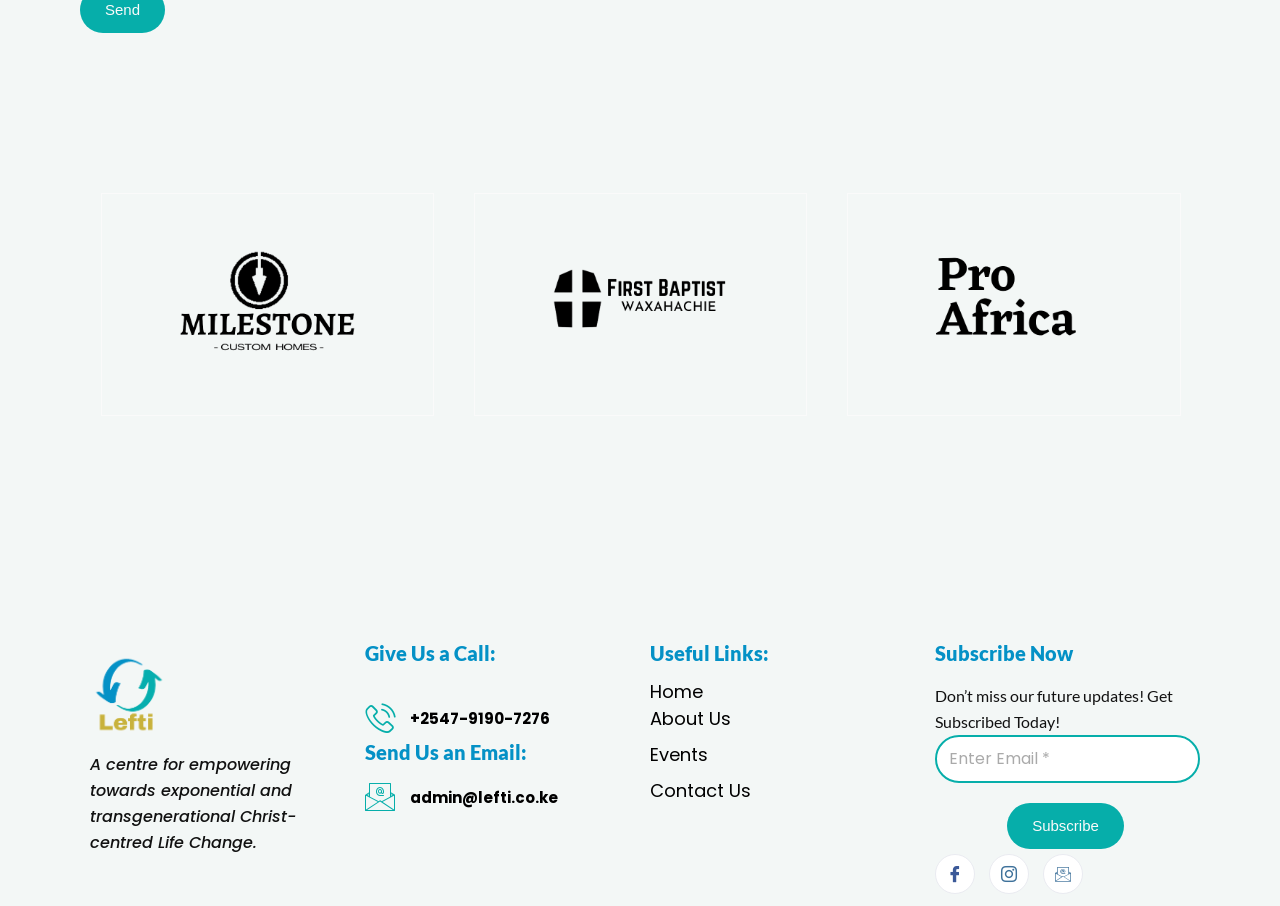Use one word or a short phrase to answer the question provided: 
How many links are available under 'Useful Links'?

4